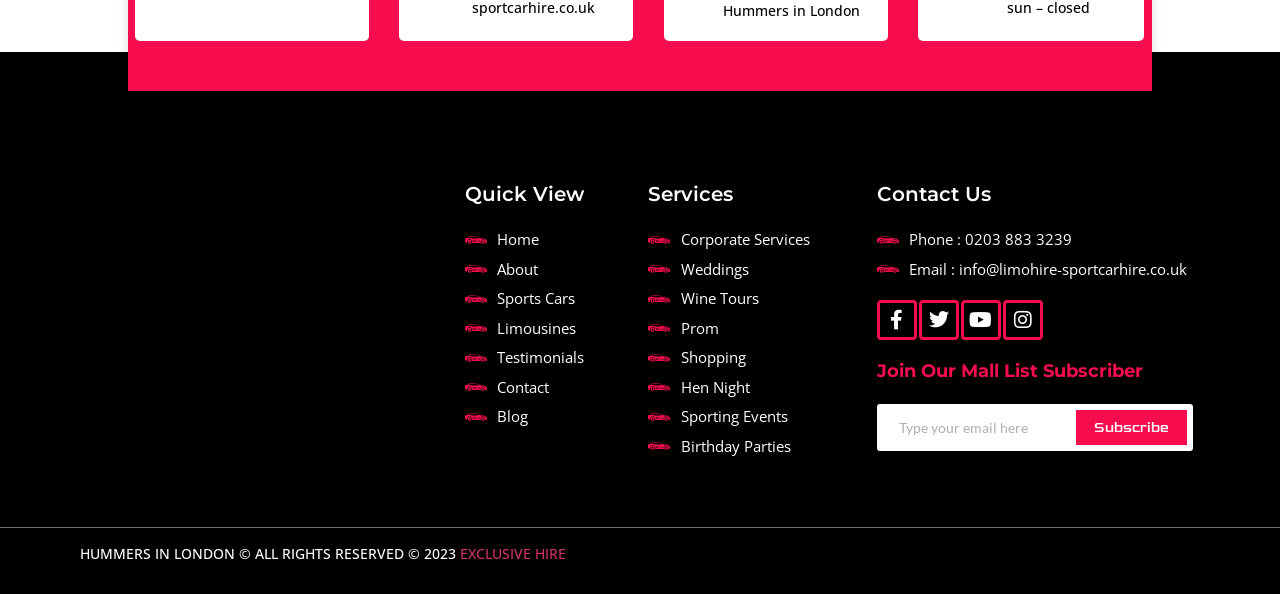Specify the bounding box coordinates for the region that must be clicked to perform the given instruction: "Click on the 'Subscribe' button".

[0.836, 0.681, 0.932, 0.76]